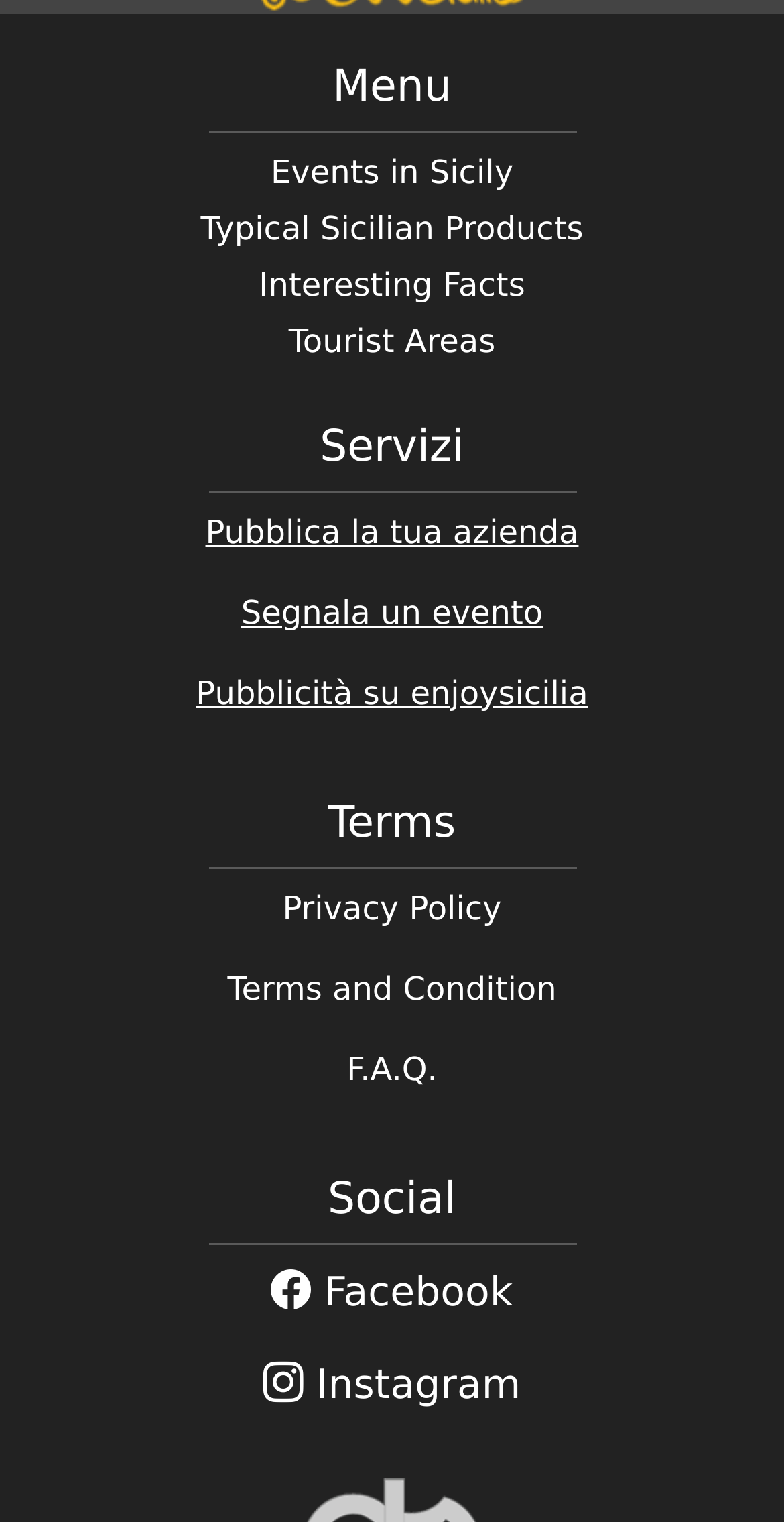Locate the bounding box for the described UI element: "Pubblicità su enjoysicilia". Ensure the coordinates are four float numbers between 0 and 1, formatted as [left, top, right, bottom].

[0.25, 0.442, 0.75, 0.468]